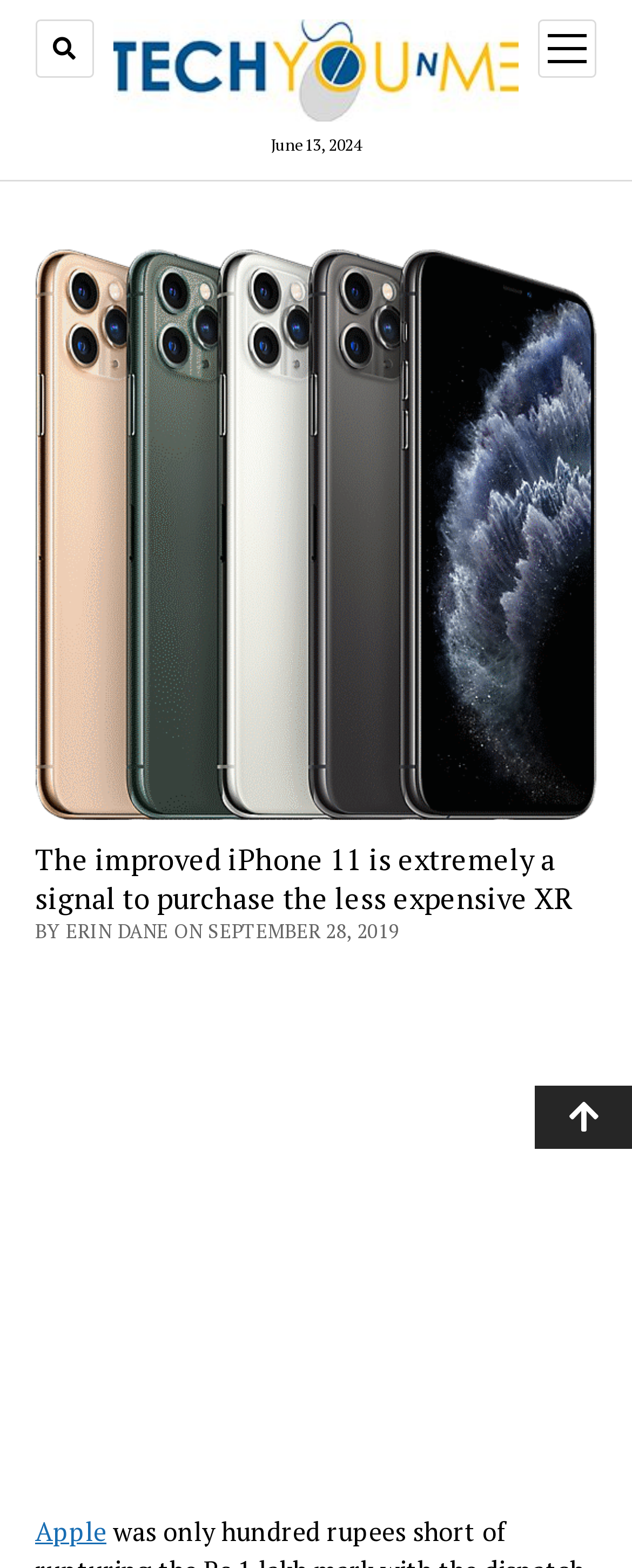Answer the following in one word or a short phrase: 
What is the date of the article?

September 28, 2019